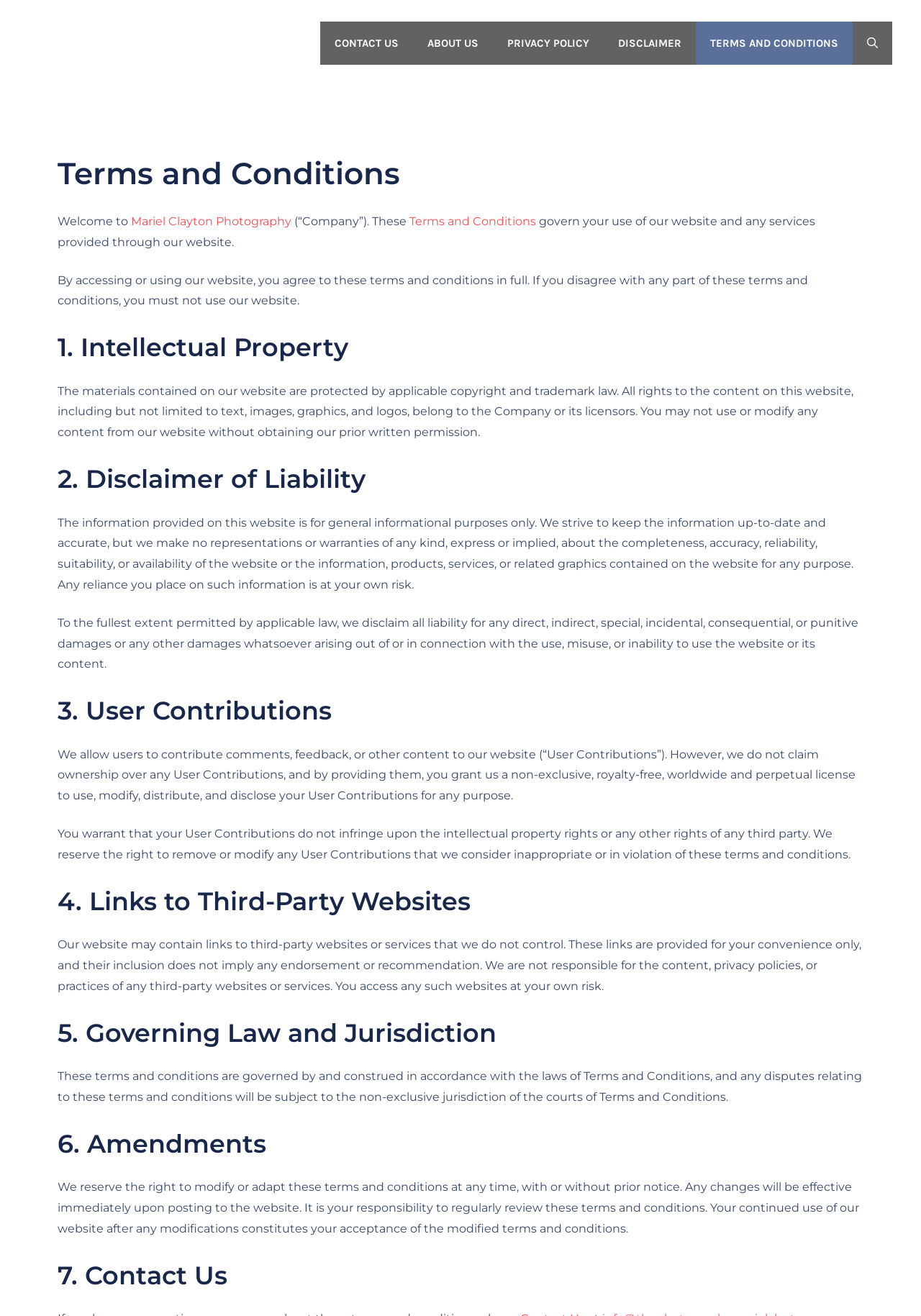Give a detailed explanation of the elements present on the webpage.

The webpage is a terms and conditions page for Mariel Clayton Photography. At the top, there is a banner with the company name "MARIEL CLAYTON PHOTOGRAPHY" and a navigation menu with links to "CONTACT US", "ABOUT US", "PRIVACY POLICY", "DISCLAIMER", and "TERMS AND CONDITIONS". 

Below the navigation menu, there is a heading "Terms and Conditions" followed by a paragraph of text that introduces the terms and conditions of the website. The text explains that by accessing or using the website, users agree to these terms and conditions in full.

The main content of the webpage is divided into seven sections, each with a heading and a block of text. The sections are: "1. Intellectual Property", "2. Disclaimer of Liability", "3. User Contributions", "4. Links to Third-Party Websites", "5. Governing Law and Jurisdiction", "6. Amendments", and "7. Contact Us". 

Each section provides detailed information about the terms and conditions of the website, including the company's intellectual property rights, disclaimers of liability, user contributions, links to third-party websites, governing law and jurisdiction, amendments to the terms and conditions, and contact information.